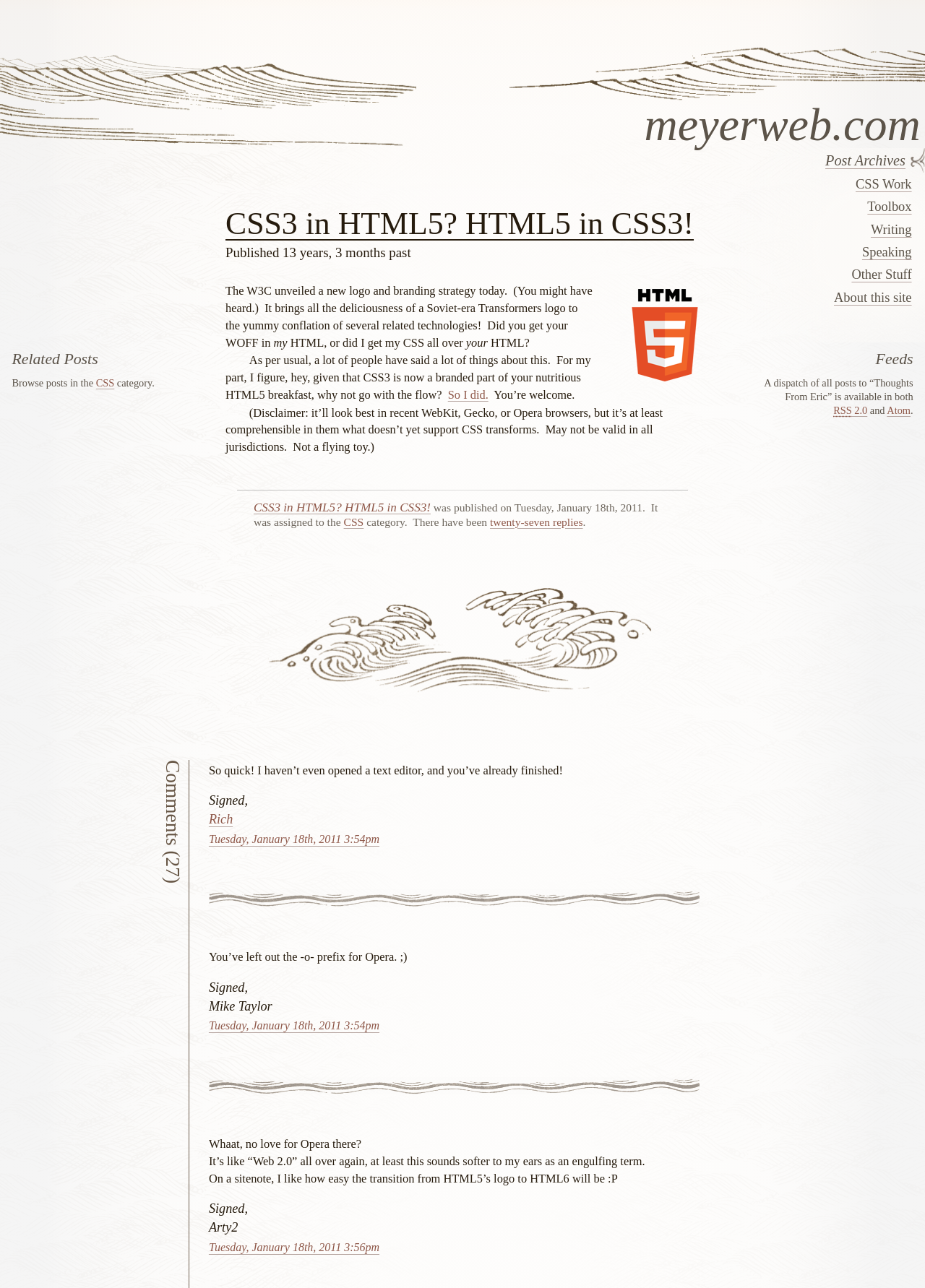Locate the bounding box coordinates of the element that should be clicked to execute the following instruction: "Click the 'So I did' link".

[0.484, 0.301, 0.528, 0.312]